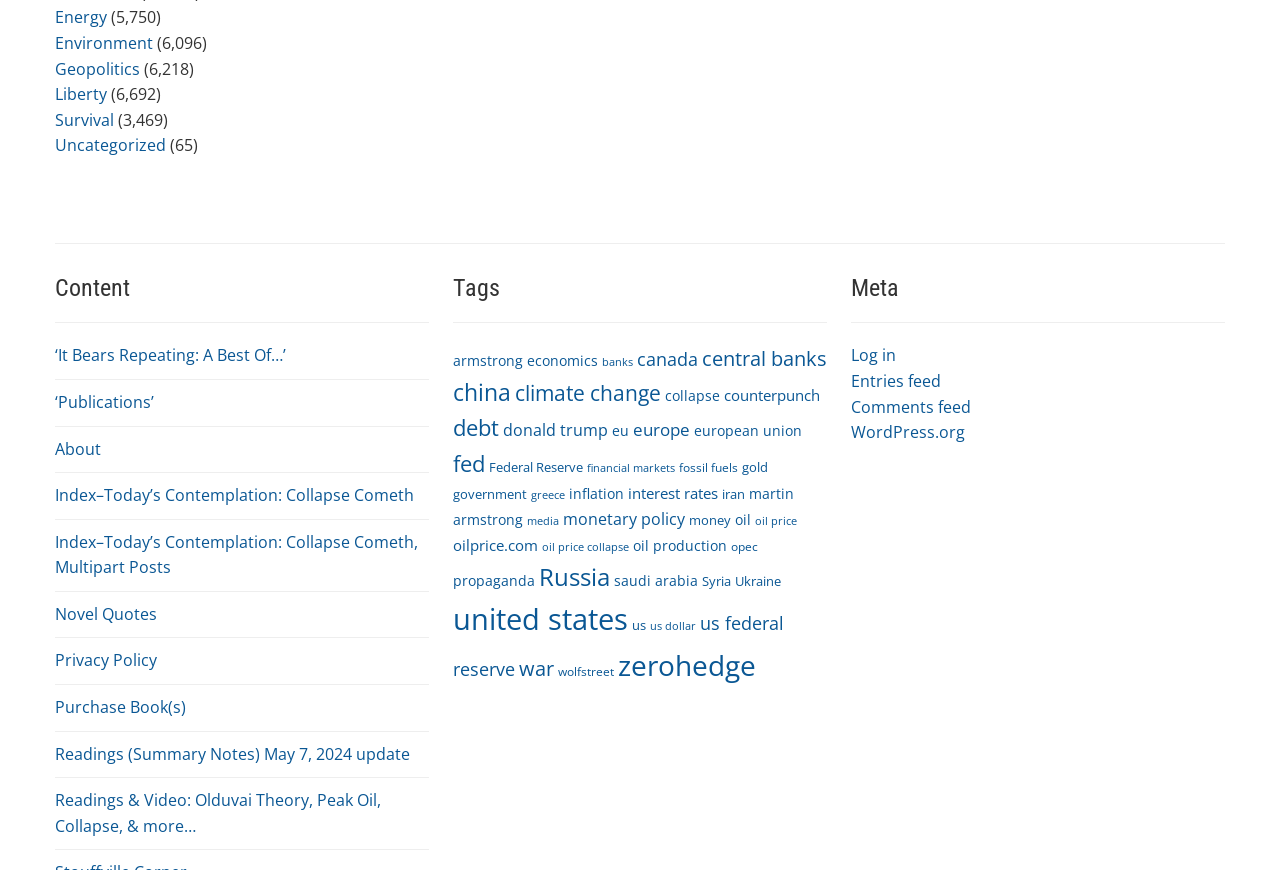Please find the bounding box coordinates of the section that needs to be clicked to achieve this instruction: "Click on 'Energy' link".

[0.043, 0.007, 0.084, 0.033]